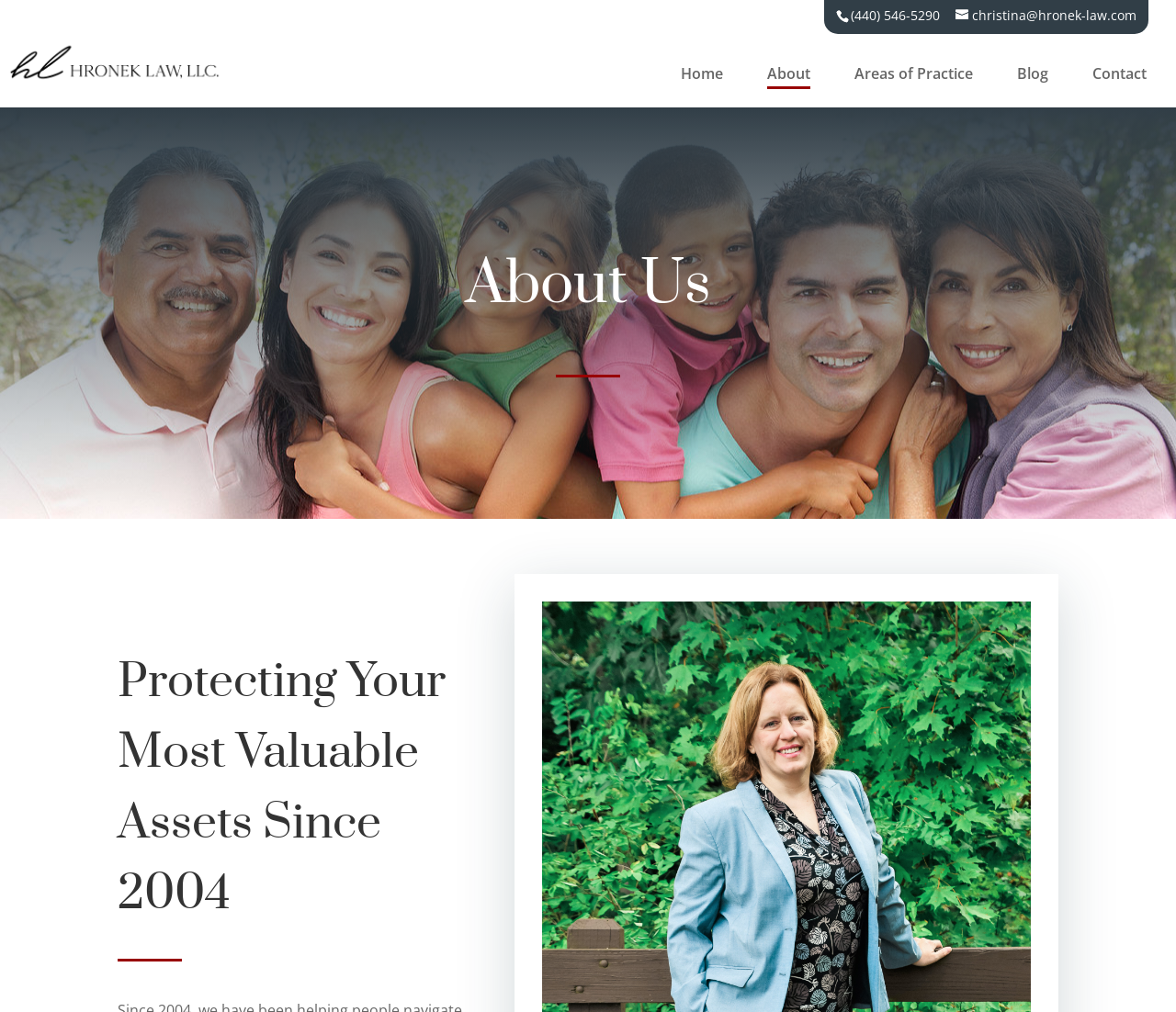Please find the bounding box coordinates of the element that you should click to achieve the following instruction: "go to home page". The coordinates should be presented as four float numbers between 0 and 1: [left, top, right, bottom].

[0.579, 0.066, 0.615, 0.106]